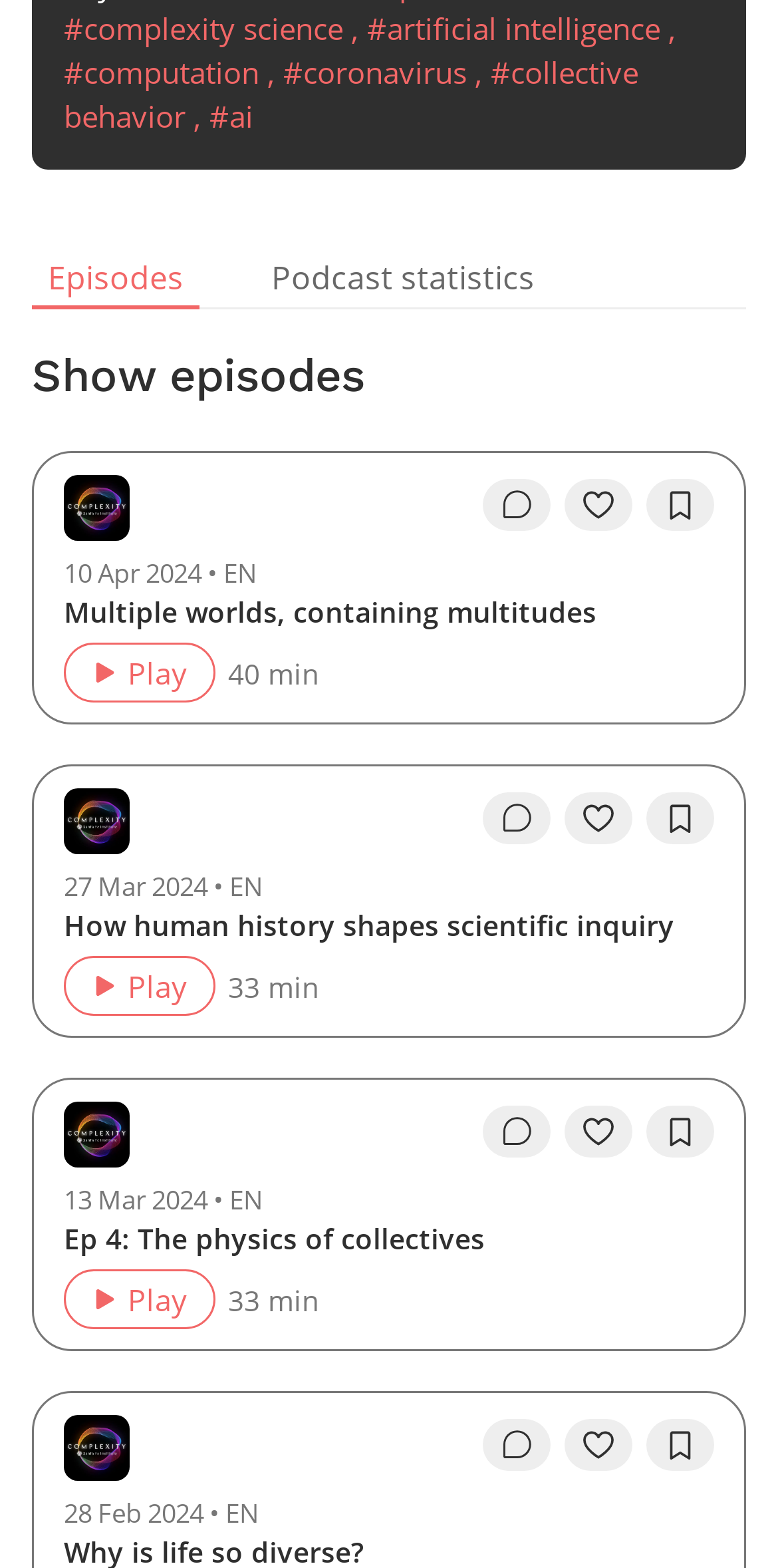Please give a concise answer to this question using a single word or phrase: 
What is the date of the latest episode?

10 Apr 2024